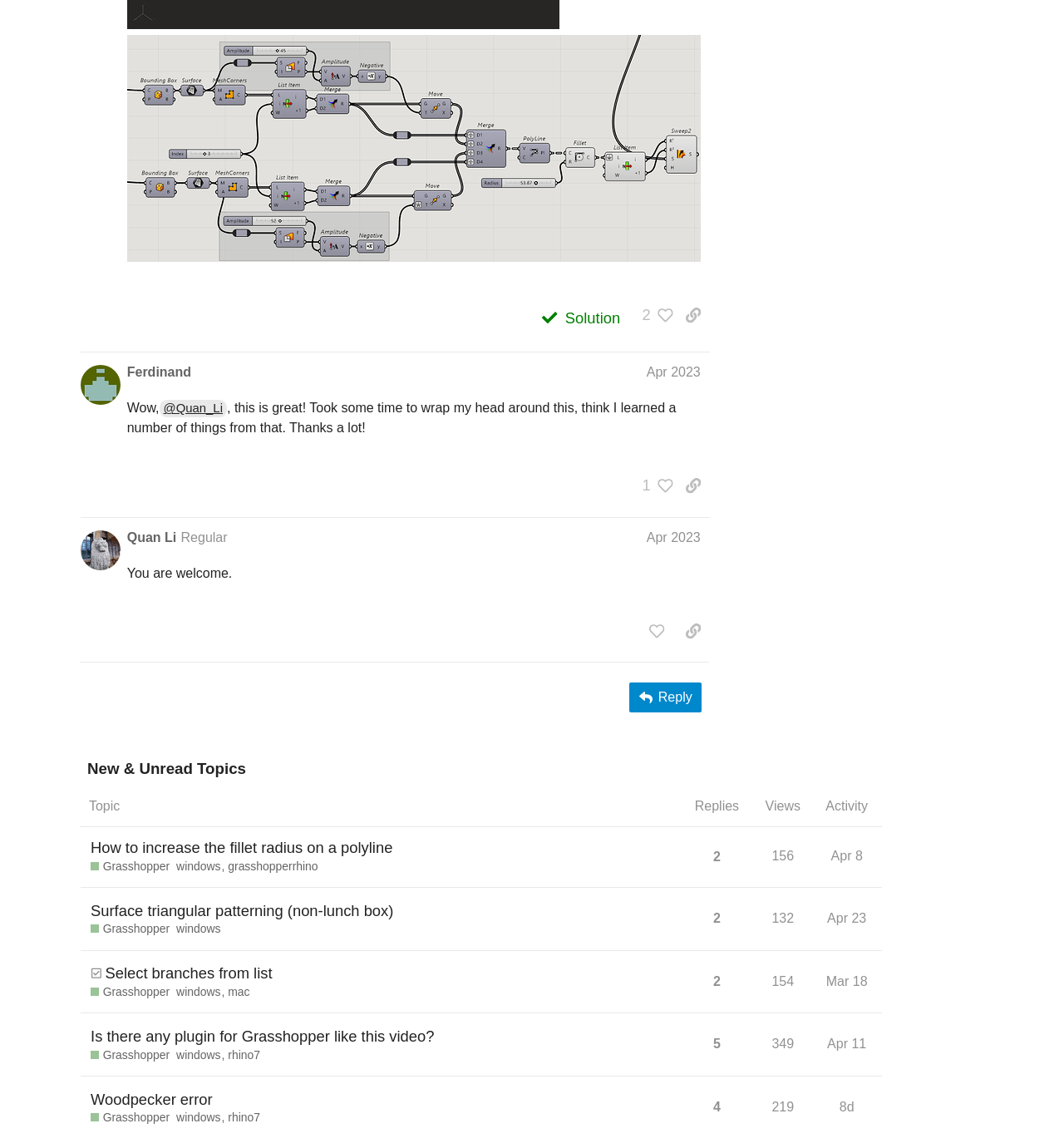Examine the screenshot and answer the question in as much detail as possible: What is the date of the sixth post?

I determined the answer by looking at the sixth post, which has a heading 'Quan Li Regular Apr 2023' and a link 'Apr 23' indicating the date of the post.